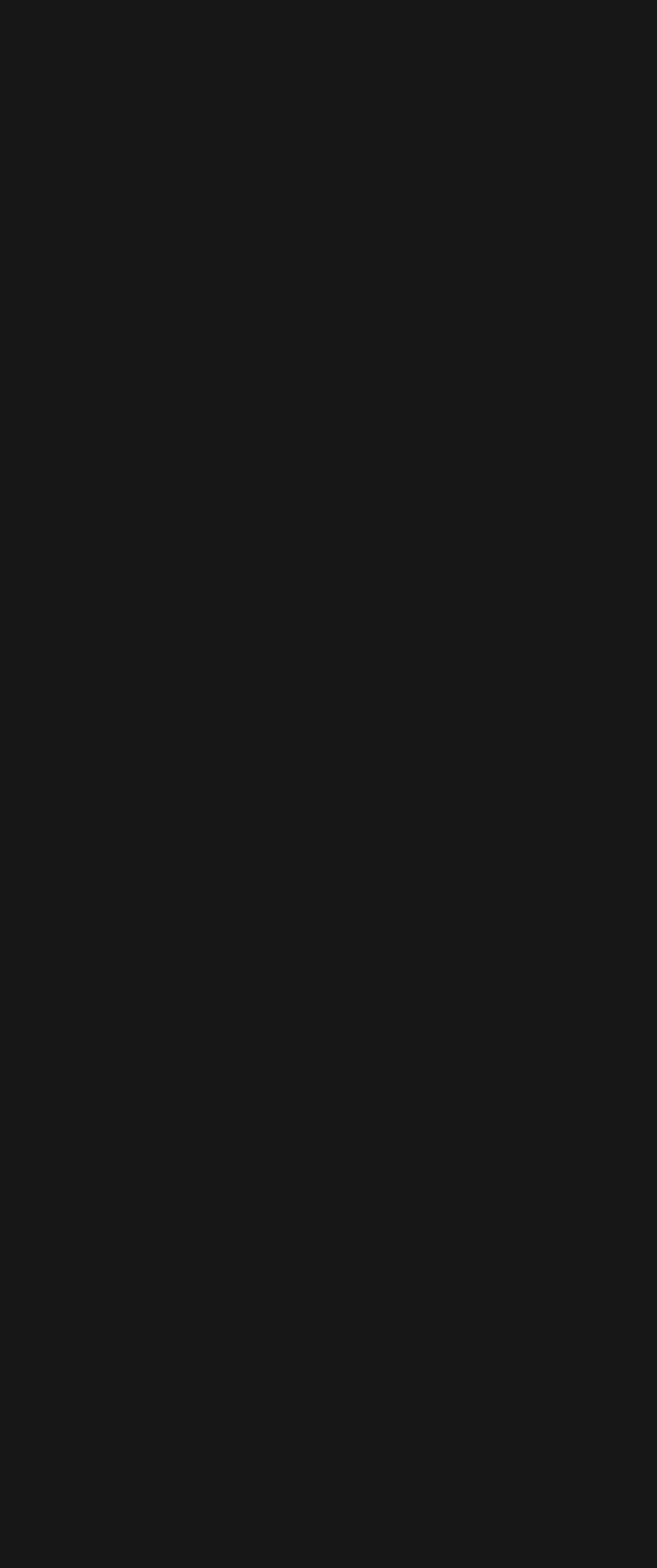Please pinpoint the bounding box coordinates for the region I should click to adhere to this instruction: "Search for poetry".

[0.051, 0.435, 0.697, 0.482]